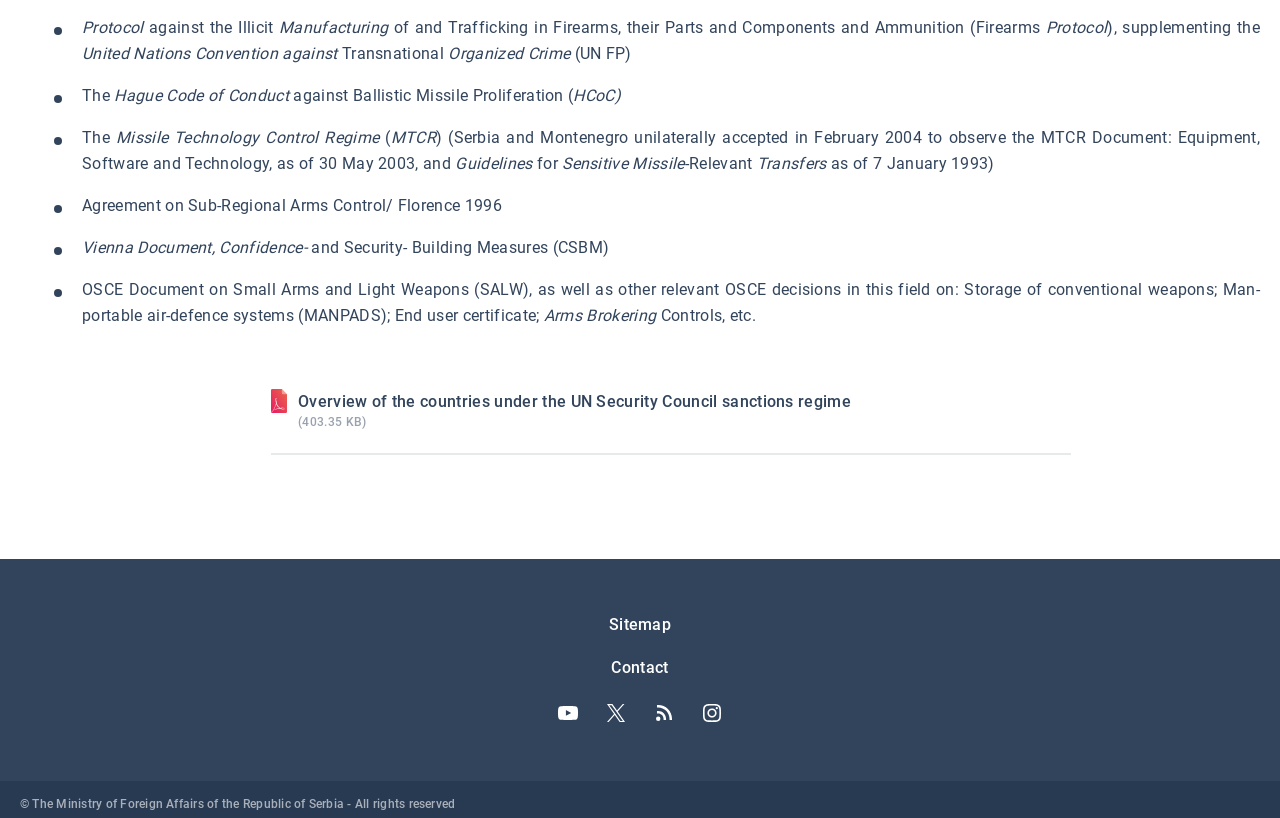Using the webpage screenshot and the element description Sitemap, determine the bounding box coordinates. Specify the coordinates in the format (top-left x, top-left y, bottom-right x, bottom-right y) with values ranging from 0 to 1.

[0.016, 0.744, 0.984, 0.782]